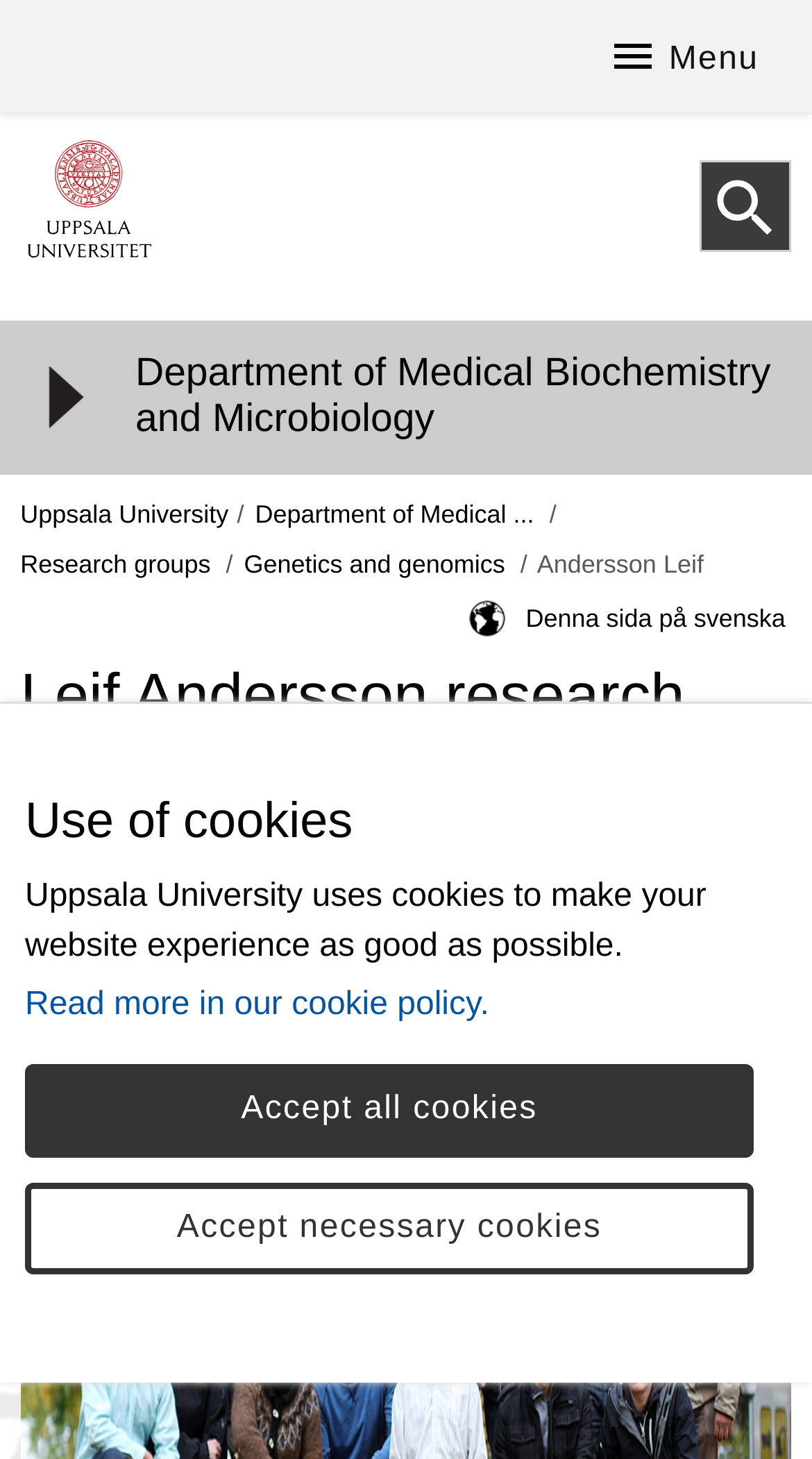Please locate the bounding box coordinates of the element that should be clicked to achieve the given instruction: "Visit Uppsala University".

[0.025, 0.343, 0.305, 0.363]